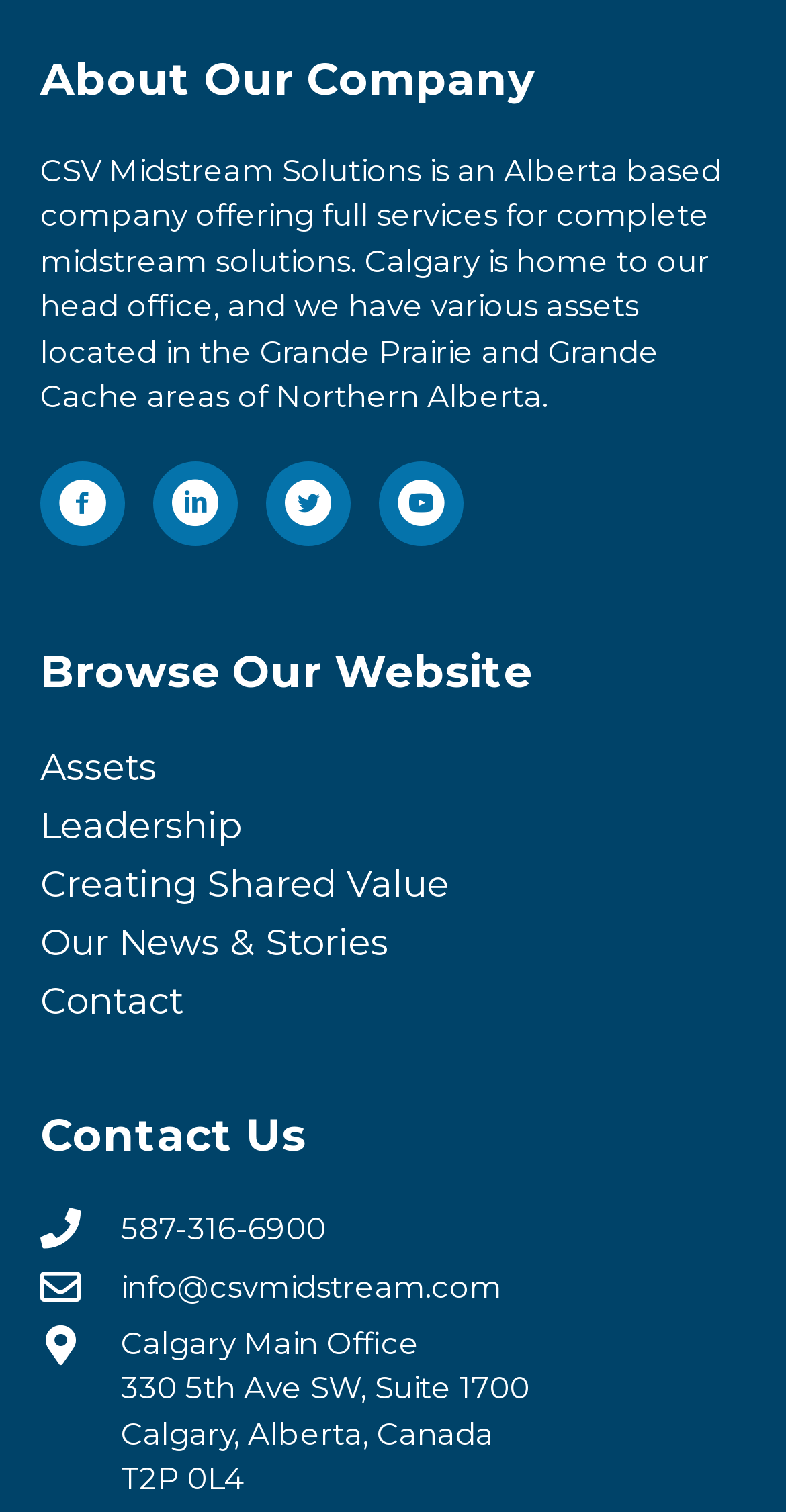What is the phone number to contact the company?
Ensure your answer is thorough and detailed.

The phone number can be found in the 'Contact Us' section, where it is provided as a link 'Go to tel:+15873166900' and also displayed as static text '587-316-6900'.